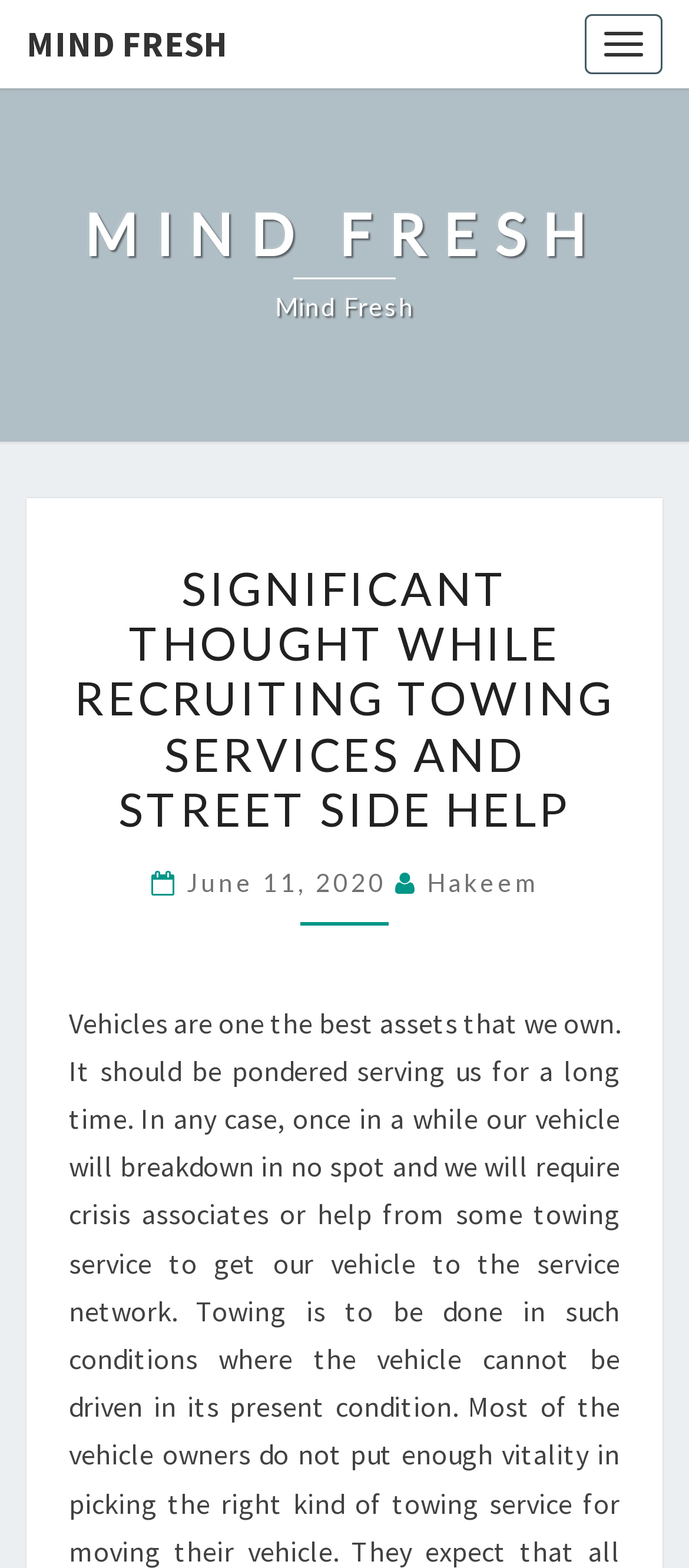Use a single word or phrase to answer the question: 
Who is the author of the article?

Hakeem